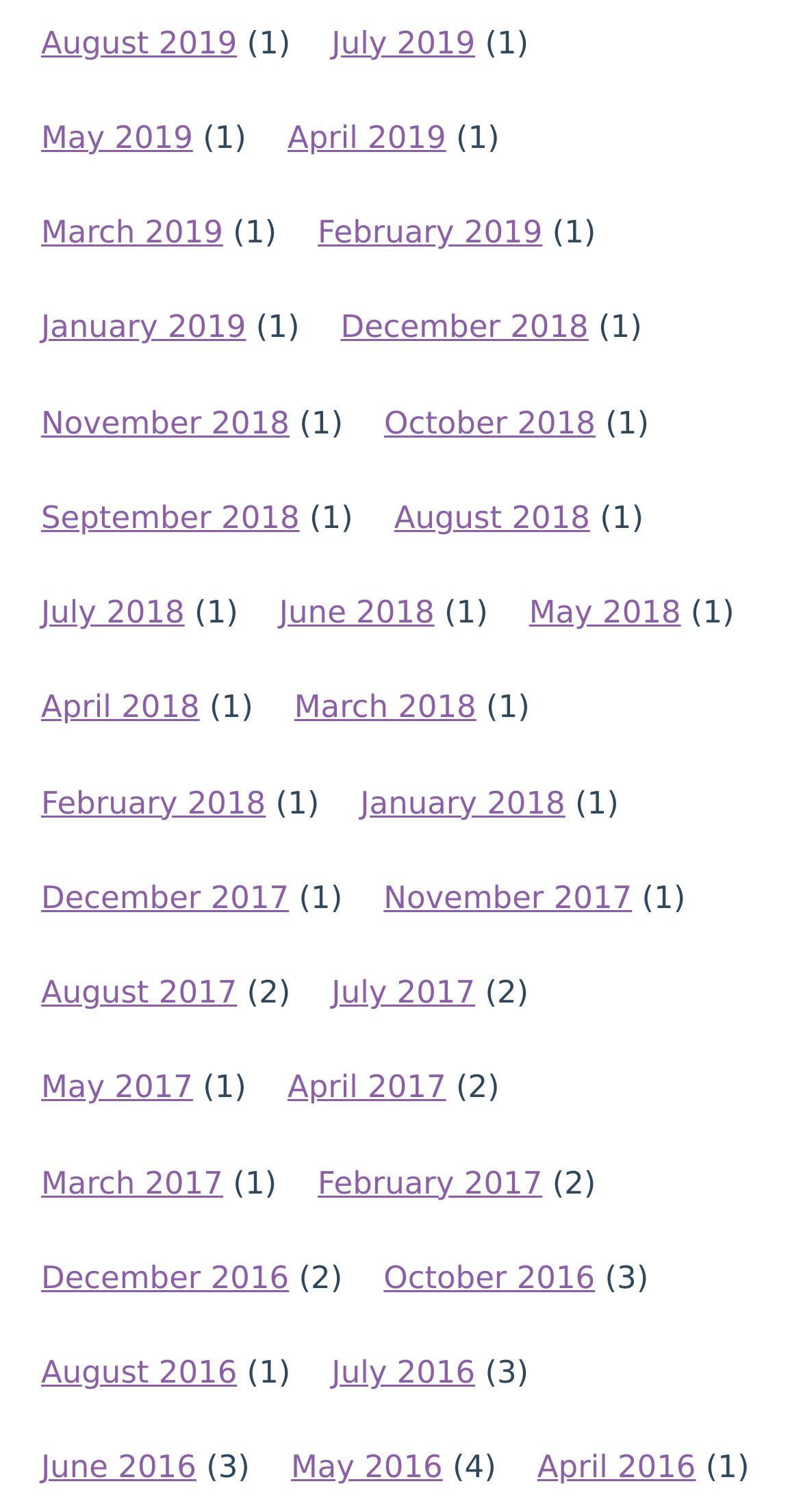What is the latest month available?
Please provide a detailed and thorough answer to the question.

By looking at the links on the webpage, I found that the latest month available is August 2019, which is located at the top of the webpage.